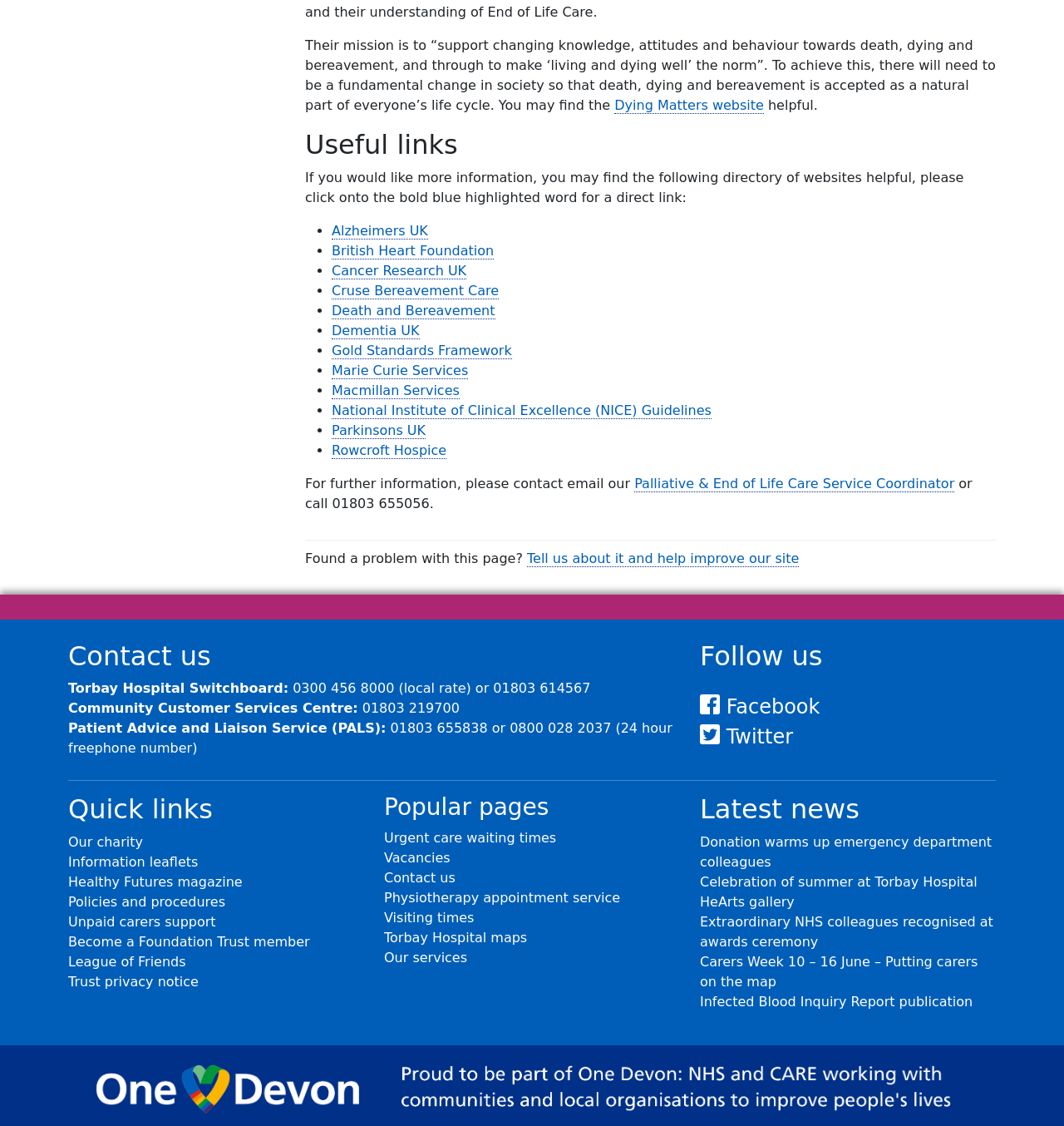Determine the bounding box coordinates for the area that should be clicked to carry out the following instruction: "Tell us about the problem with this page".

[0.495, 0.489, 0.751, 0.504]